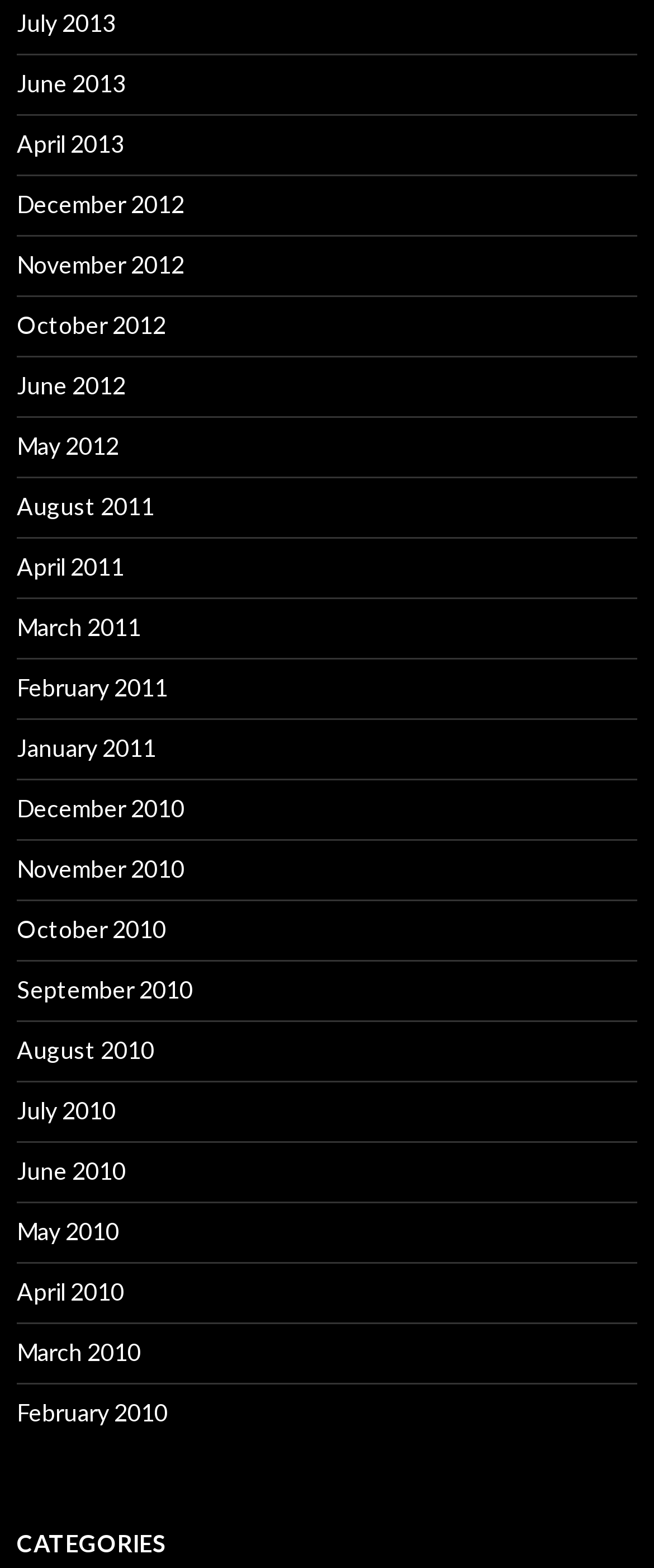Given the description of the UI element: "April 2010", predict the bounding box coordinates in the form of [left, top, right, bottom], with each value being a float between 0 and 1.

[0.026, 0.814, 0.19, 0.833]